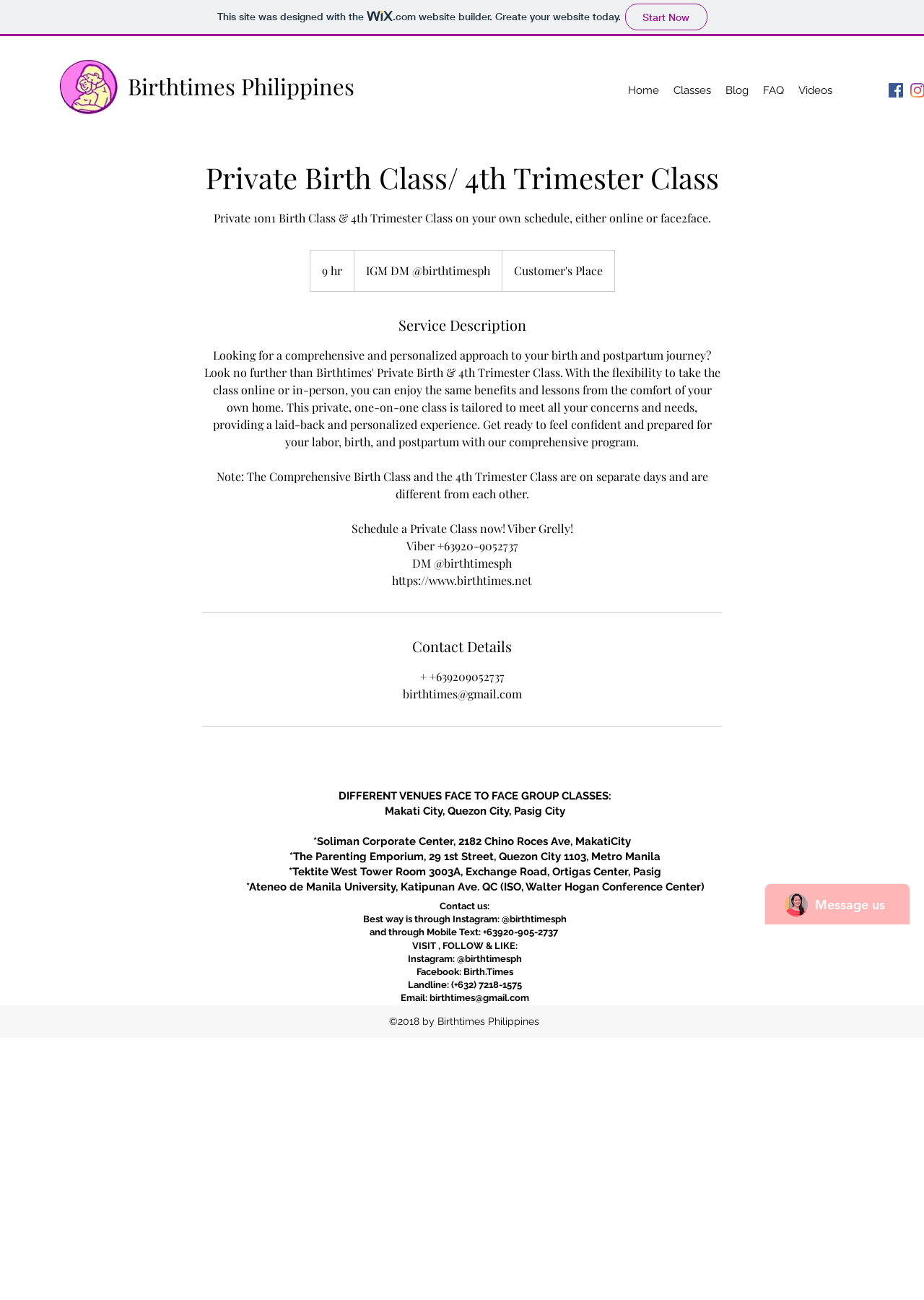What is the name of the birth class?
Using the details shown in the screenshot, provide a comprehensive answer to the question.

I found the answer by looking at the heading element with the text 'Private Birth Class/ 4th Trimester Class' which is a child of the region element with the description 'Private Birth Class/ 4th Trimester Class details'.